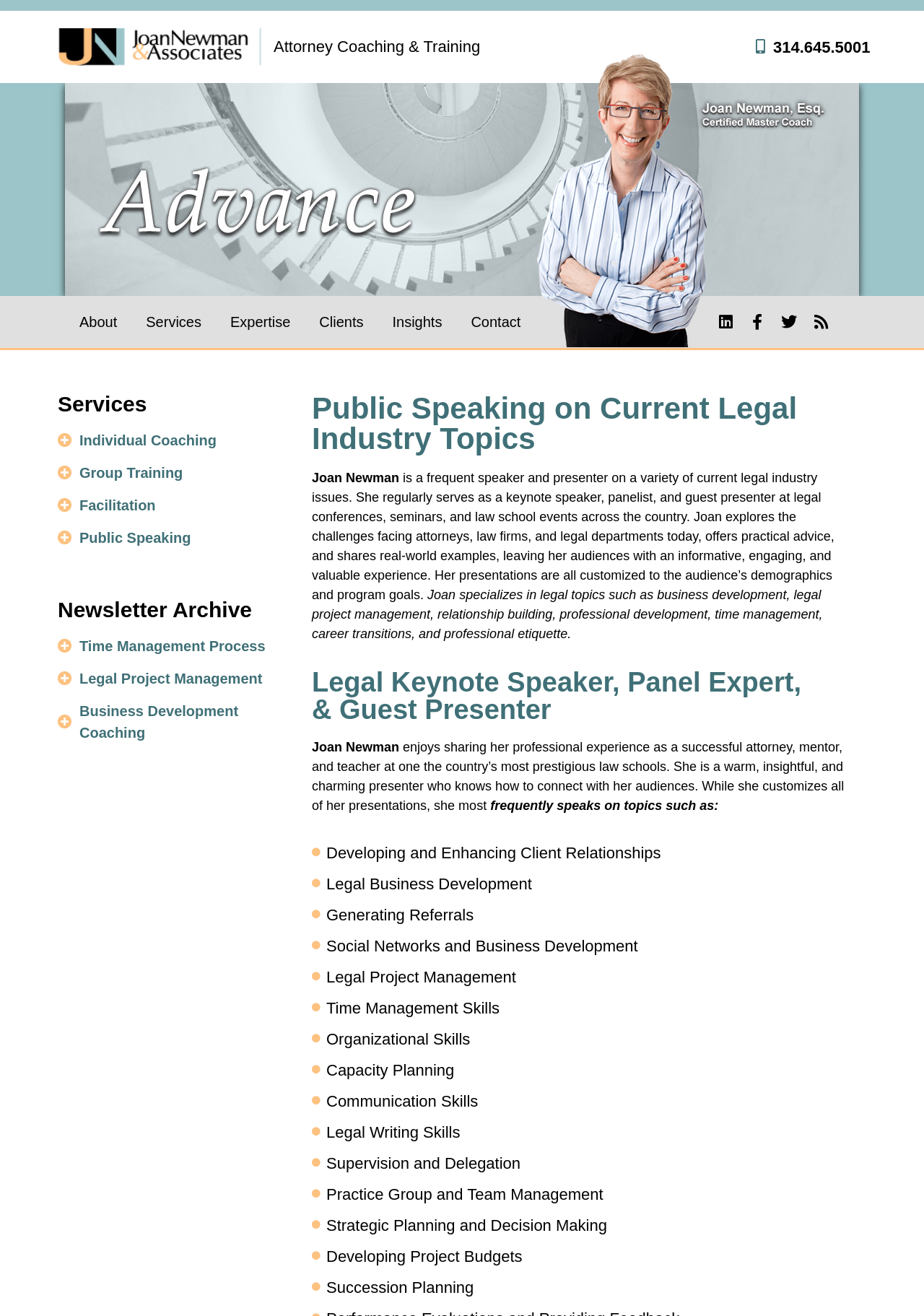Determine the bounding box coordinates of the region to click in order to accomplish the following instruction: "Read more about Public Speaking on Current Legal Industry Topics". Provide the coordinates as four float numbers between 0 and 1, specifically [left, top, right, bottom].

[0.338, 0.299, 0.927, 0.345]